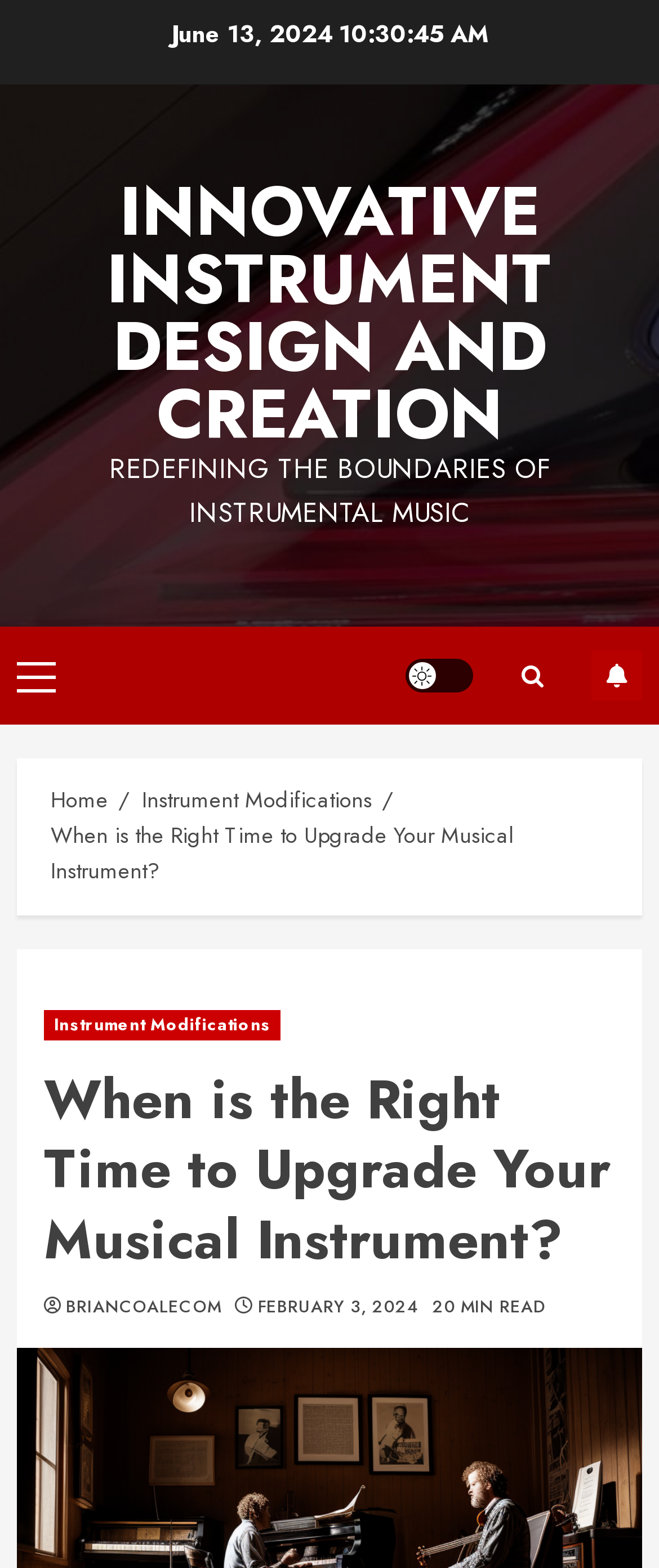Review the image closely and give a comprehensive answer to the question: What is the estimated reading time of the article?

I found the StaticText element with bounding box coordinates [0.656, 0.826, 0.828, 0.842], which has the text '20 MIN READ'. This element is a child of the HeaderAsNonLandmark element with bounding box coordinates [0.026, 0.626, 0.974, 0.86].